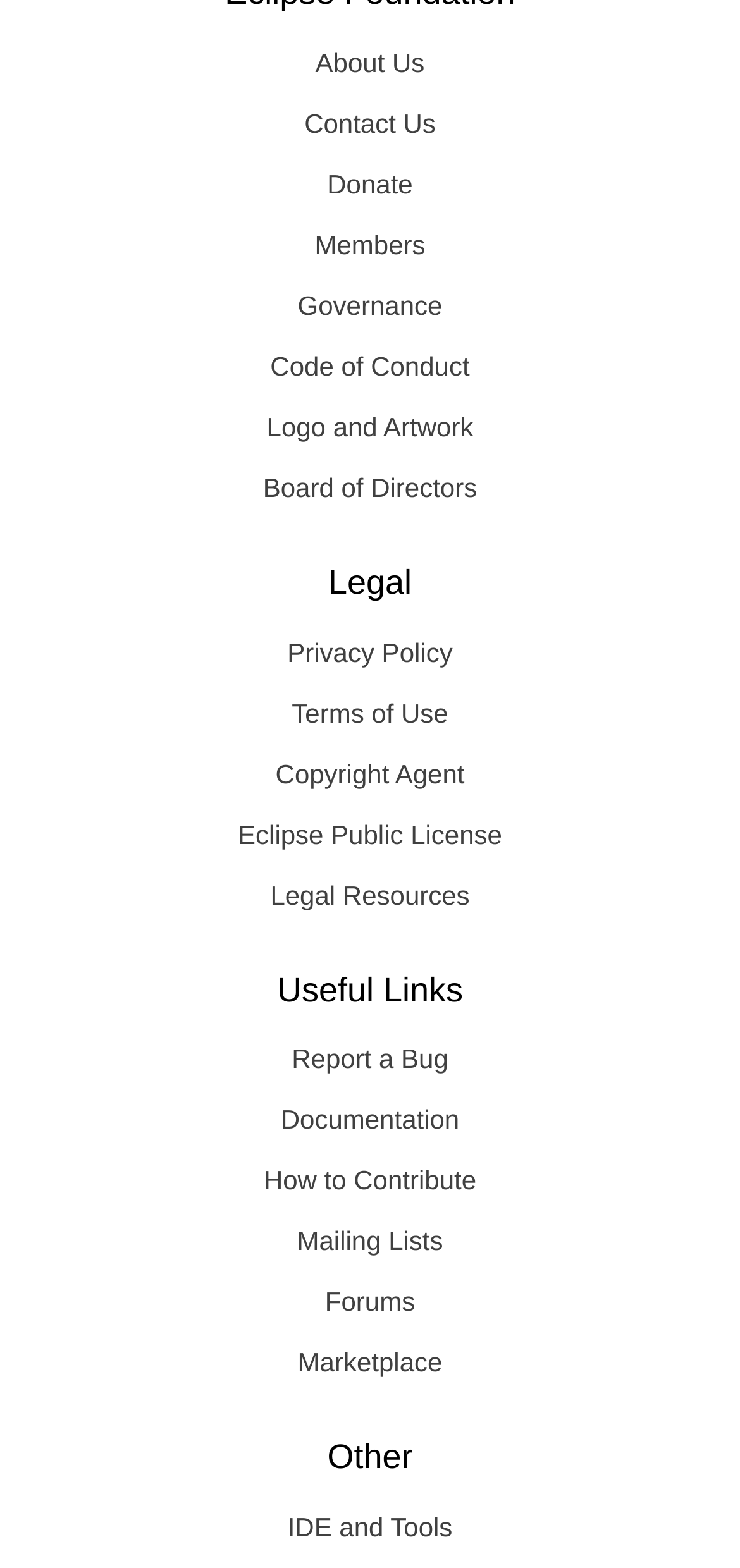Provide a short answer to the following question with just one word or phrase: How many links are under the 'Legal' heading?

6